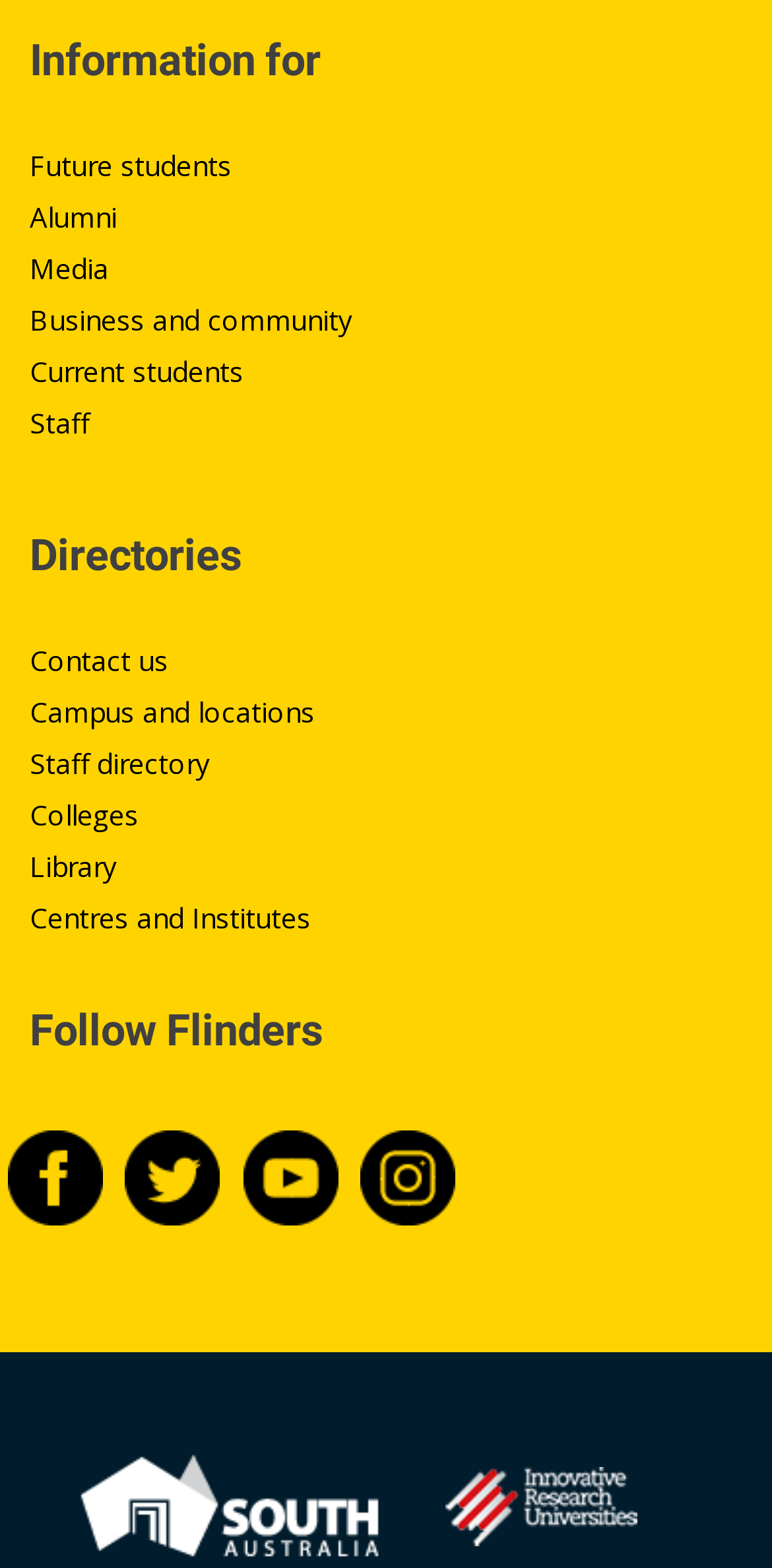What is the purpose of the 'Directories' section?
Look at the image and provide a detailed response to the question.

The 'Directories' section contains links to 'Contact us', 'Campus and locations', 'Staff directory', and 'Colleges', suggesting that its purpose is to provide contact information and directories for the university.